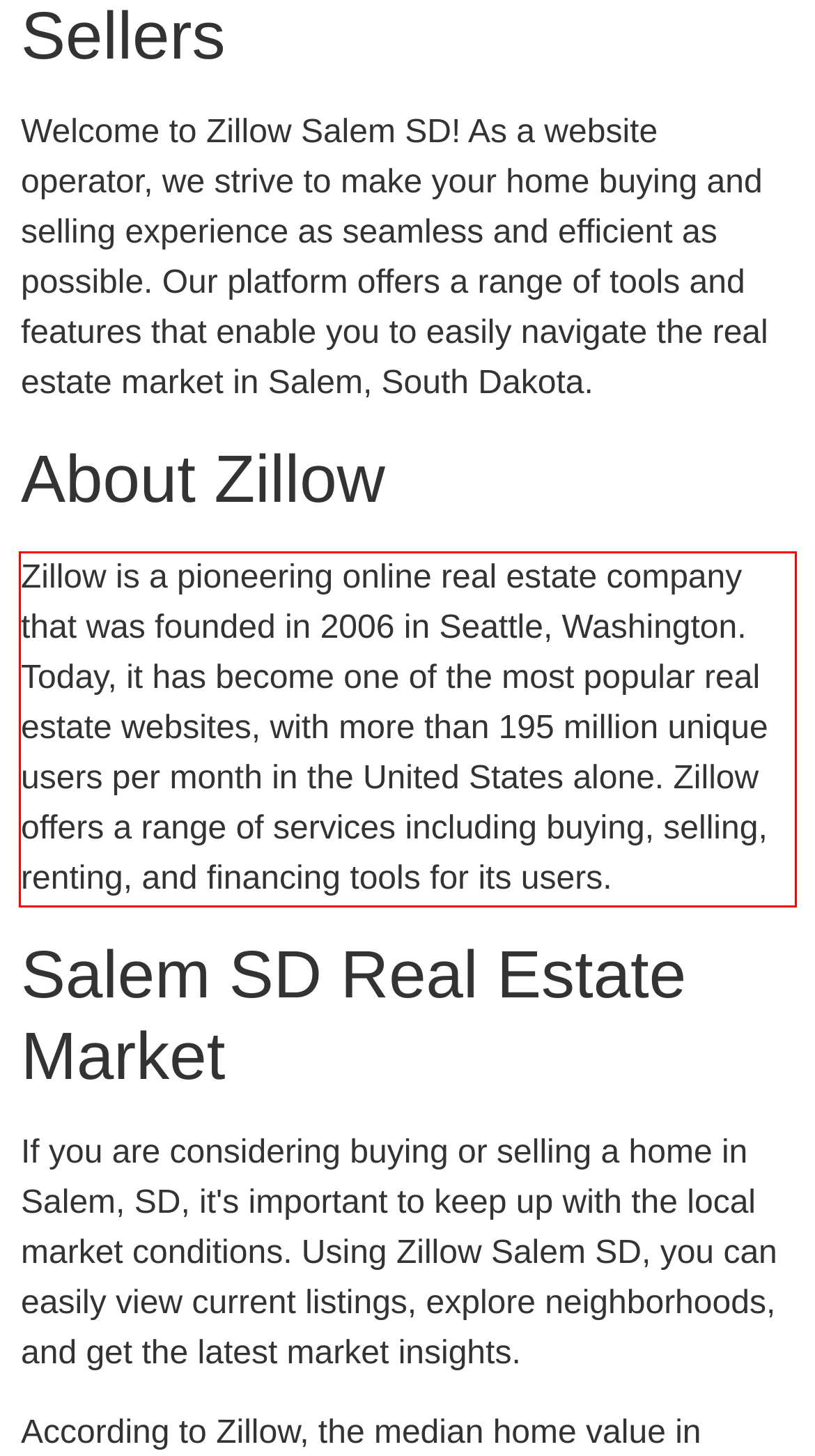Using the provided webpage screenshot, recognize the text content in the area marked by the red bounding box.

Zillow is a pioneering online real estate company that was founded in 2006 in Seattle, Washington. Today, it has become one of the most popular real estate websites, with more than 195 million unique users per month in the United States alone. Zillow offers a range of services including buying, selling, renting, and financing tools for its users.